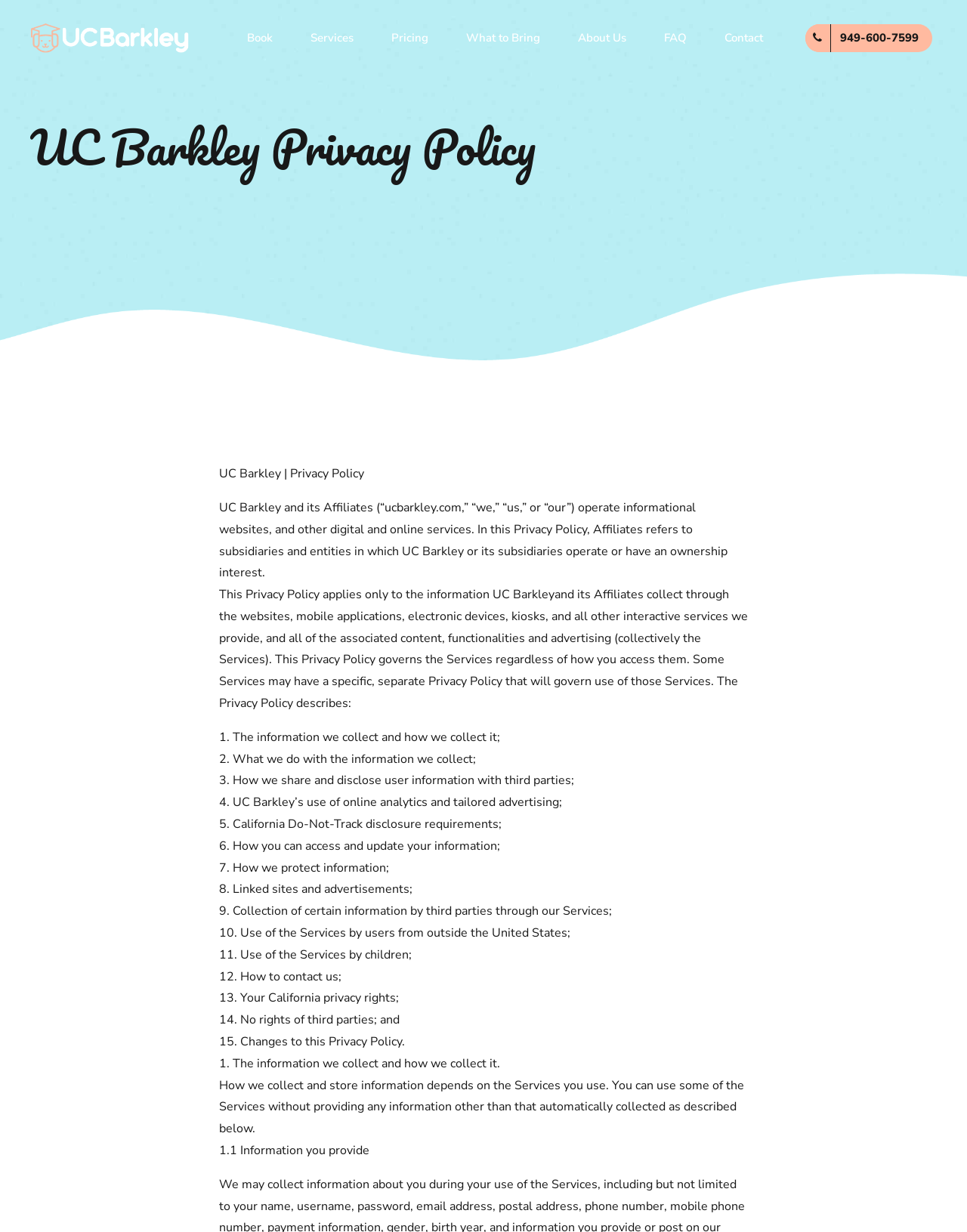Please predict the bounding box coordinates of the element's region where a click is necessary to complete the following instruction: "Book a service". The coordinates should be represented by four float numbers between 0 and 1, i.e., [left, top, right, bottom].

[0.255, 0.0, 0.282, 0.061]